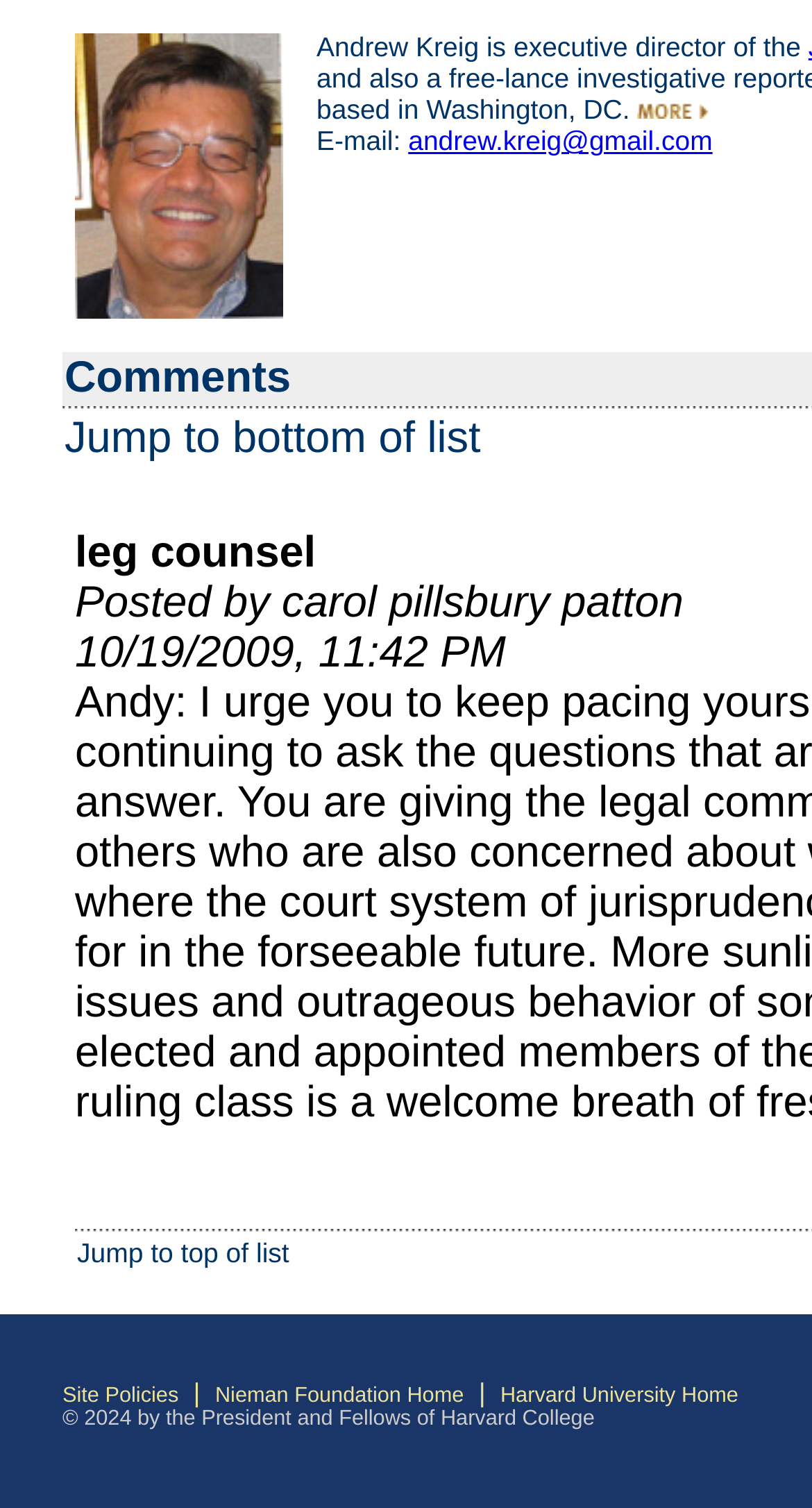What is the purpose of the link 'Jump to bottom of list'?
Based on the screenshot, answer the question with a single word or phrase.

To jump to the bottom of the list